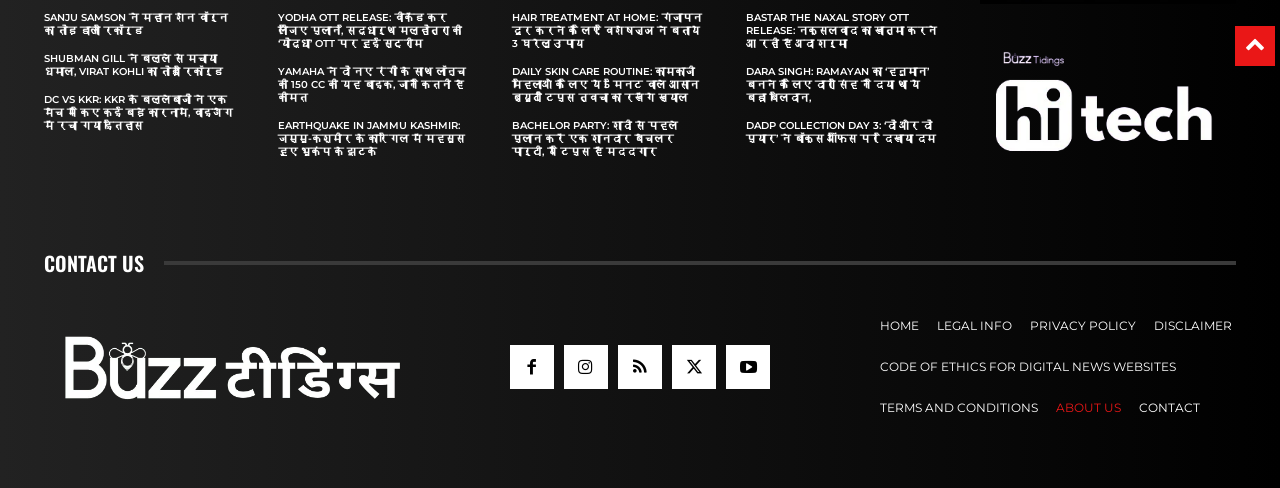Pinpoint the bounding box coordinates of the element to be clicked to execute the instruction: "View the 'ABOUT US' page".

[0.818, 0.794, 0.883, 0.878]